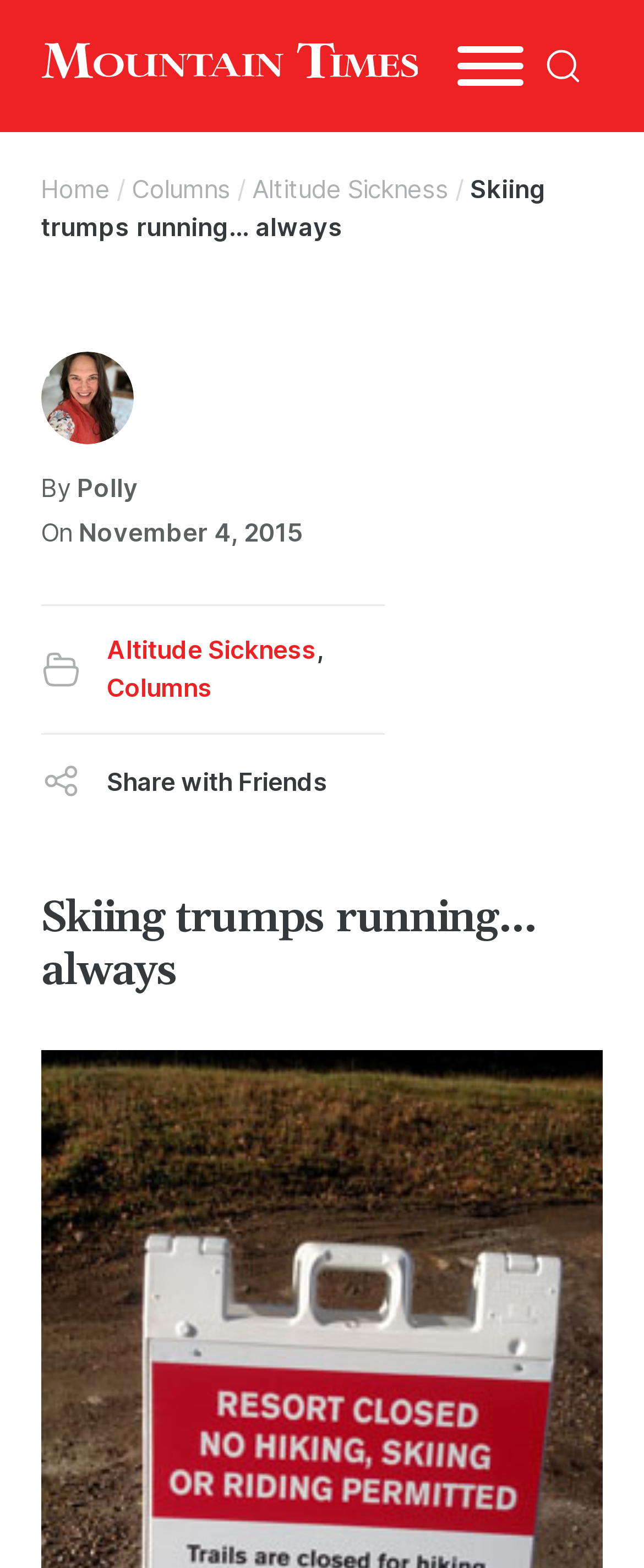Create a detailed summary of the webpage's content and design.

The webpage appears to be a blog post or article with a title "Skiing trumps running… always" and a subtitle or author information "By Polly On November 4, 2015". At the top left, there is a link and an image, likely a logo or icon. 

To the right of the logo, there is a navigation menu labeled "Menu" with an "Open" button. Further to the right, there is another button "Open search". 

Below the top navigation, there is a breadcrumb navigation with links to "Home", "Columns", and "Altitude Sickness", separated by forward slashes. The title of the article "Skiing trumps running… always" is also present in this section.

The main content of the article starts below the breadcrumb navigation. There is a link at the top left, followed by the author information "By Polly" and the date "On November 4, 2015". 

There are two columns of links below the author information. The left column has links to "Altitude Sickness" and "Columns", while the right column has social media sharing buttons, including "Share with Friends", "Copy Link", "Facebook", "LinkedIn", and "Email". 

At the bottom of the page, there is a heading with the same title as the article "Skiing trumps running… always".